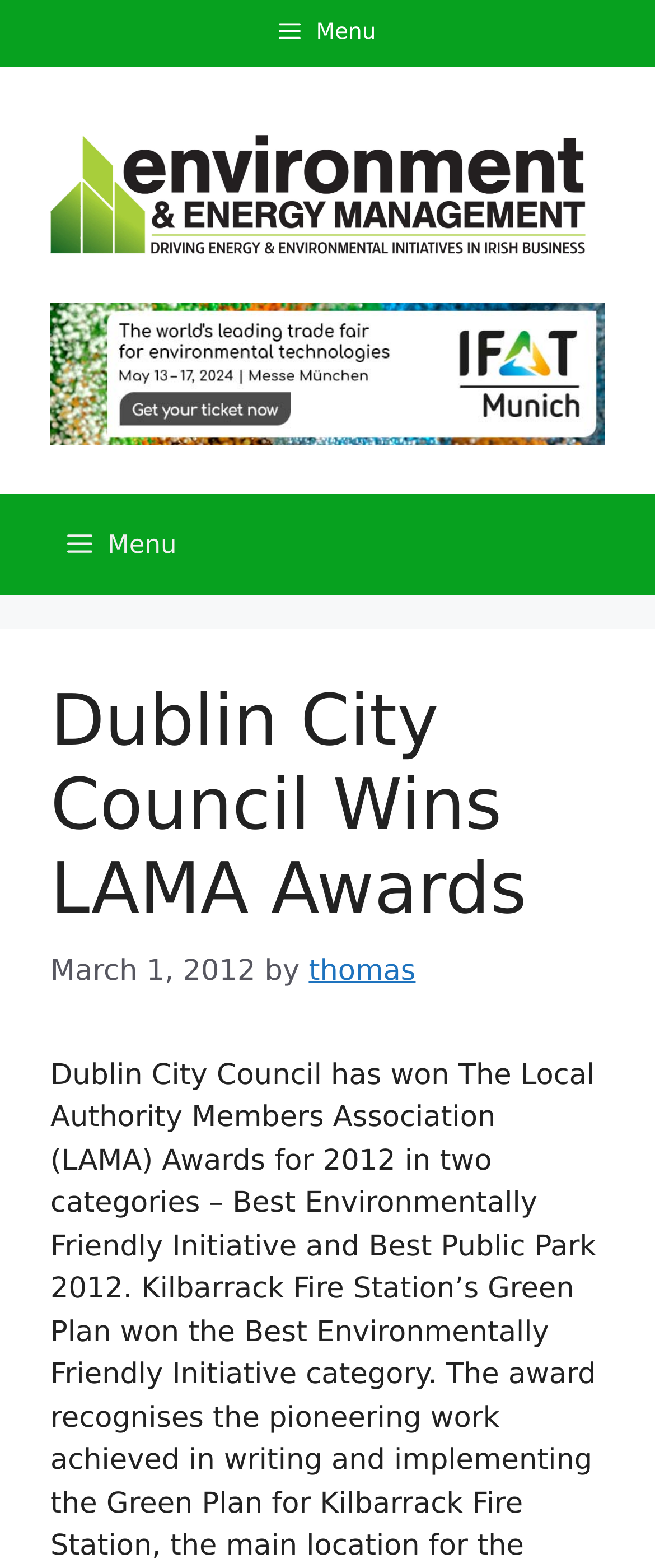Find the bounding box coordinates for the UI element that matches this description: "alt="Environment & Energy Management"".

[0.077, 0.104, 0.923, 0.125]